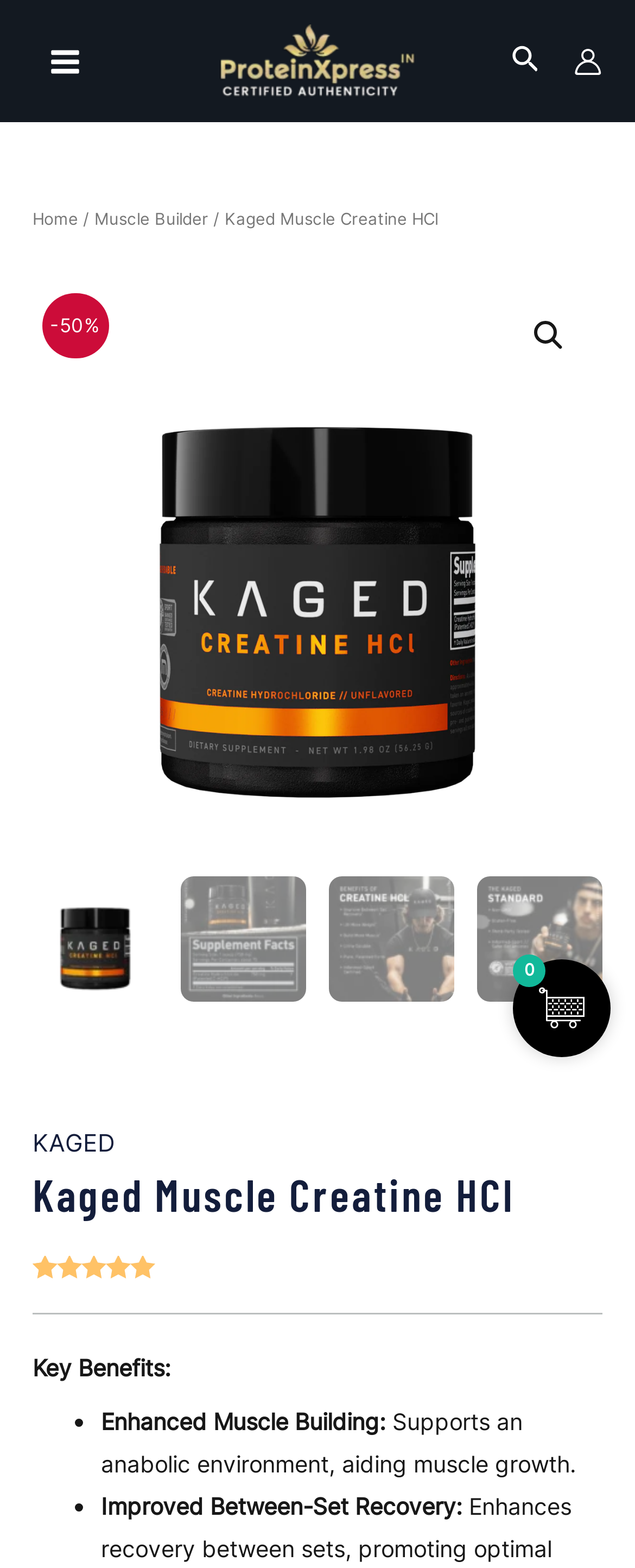Explain the webpage's layout and main content in detail.

The webpage is about Kaged Muscle Creatine HCL, a health supplement product. At the top left, there is a "MAIN MENU" button. Next to it, there is an image, and then a link to the "Logo Proteinxpress India's Top Importer Health Supplement" with an accompanying image. On the top right, there are three links: a "Search icon link" with an image, an "Account icon link" with an image, and a navigation menu labeled "Breadcrumb" that shows the current page's location in the website's hierarchy.

Below the top navigation, there is a promotional banner with a "-50%" discount label. Next to it, there is a link with a magnifying glass icon. The main content of the page is a product description section, which includes a large image of the product packaging, followed by three smaller images showcasing the product's supplement facts, benefits, and features.

Below the images, there is a link to the product brand "KAGED", and a heading that repeats the product name. The product has a 5-star rating, indicated by an image and accompanying text that shows the rating is based on customer reviews. The key benefits of the product are listed below, including enhanced muscle building and improved between-set recovery, with brief descriptions for each point.